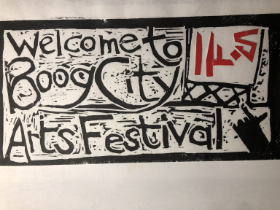Create a detailed narrative for the image.

The image features a vibrant and artistic welcome message for the Boog City Arts Festival. The bold, colorful graphics prominently display the phrase "Welcome to Boog City" in a playful, expressive font, capturing the essence of a lively community event. The "14.5" is highlighted in red, hinting at a specific year or theme, while the phrase "Arts Festival" underscores the creative focus of the gathering. A hand-drawn style adds to the artistic flair, suggesting a welcoming atmosphere filled with creativity and cultural expression, perfect for inviting attendees to enjoy the festivities.